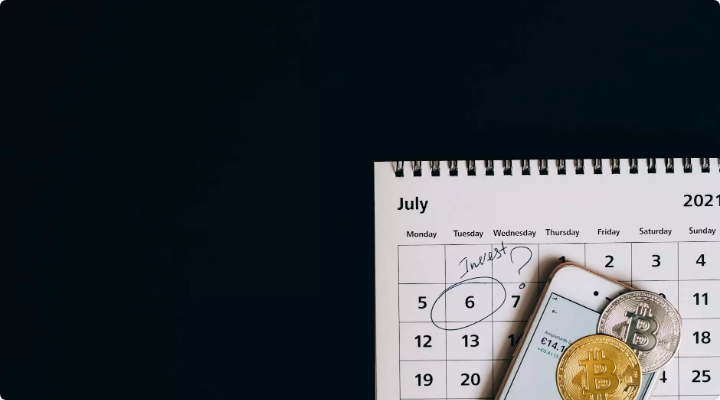Based on the image, provide a detailed response to the question:
What is the color of the background?

The dark background of the image adds a sense of focus to the items, emphasizing the theme of investment and financial planning, and helps to draw attention to the calendar, smartphone, and Bitcoin coins.